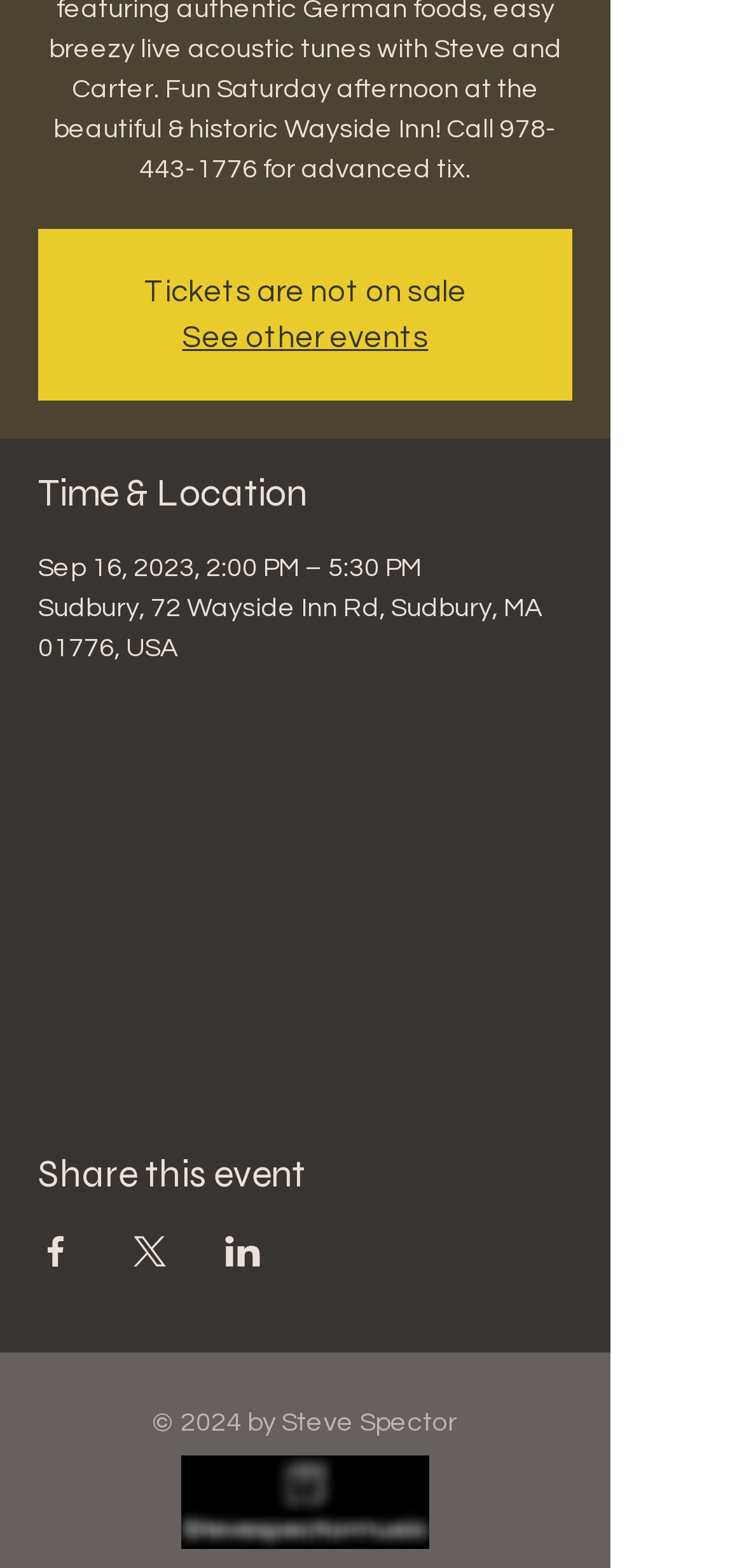Use the information in the screenshot to answer the question comprehensively: How many social media platforms can you share this event on?

I found that you can share this event on three social media platforms: Facebook, X, and LinkedIn, because there are three separate links for sharing the event on these platforms.